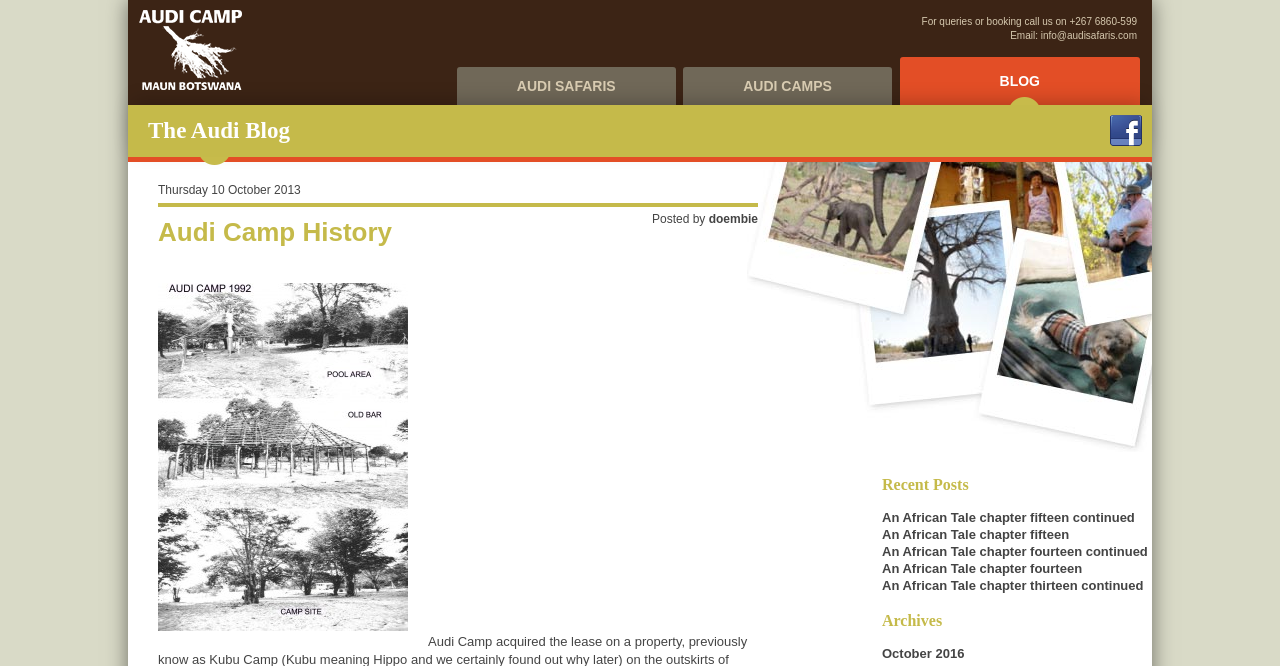Please extract the title of the webpage.

The Audi Blog